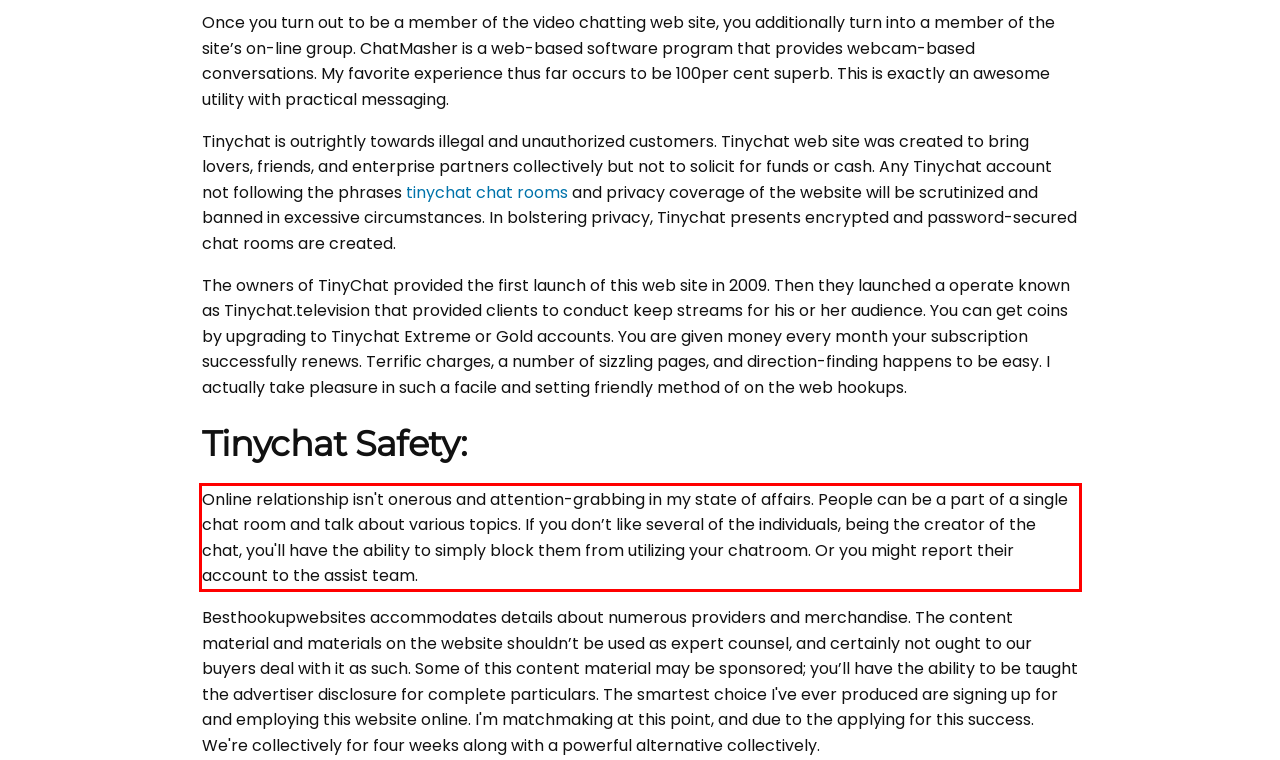With the given screenshot of a webpage, locate the red rectangle bounding box and extract the text content using OCR.

Online relationship isn't onerous and attention-grabbing in my state of affairs. People can be a part of a single chat room and talk about various topics. If you don’t like several of the individuals, being the creator of the chat, you'll have the ability to simply block them from utilizing your chatroom. Or you might report their account to the assist team.